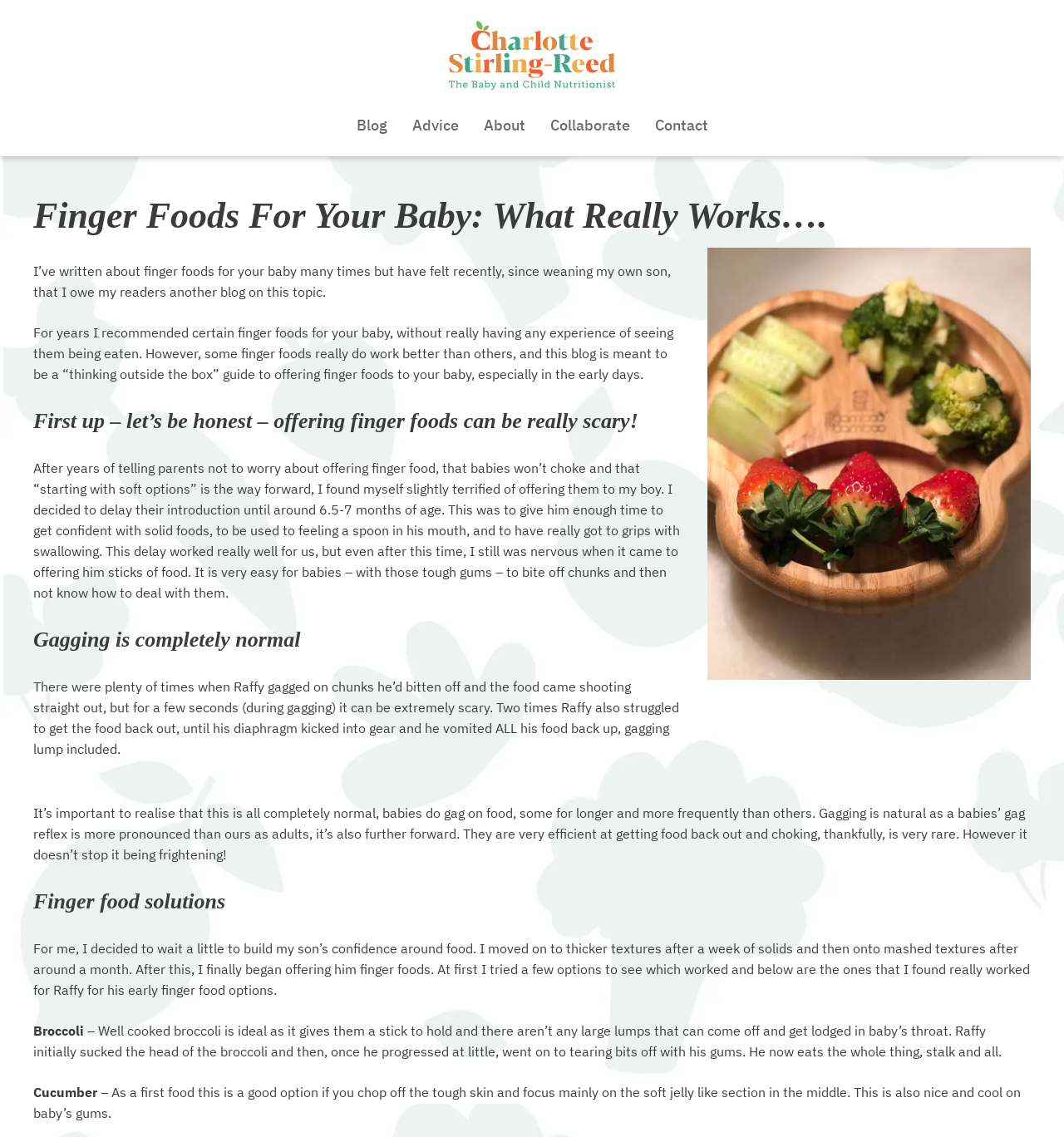Why did the author's son gag on finger foods?
Look at the image and respond to the question as thoroughly as possible.

According to the blog post, the author's son gagged on finger foods because he would bite off chunks and then not know how to deal with them, which is a normal and natural response for babies.